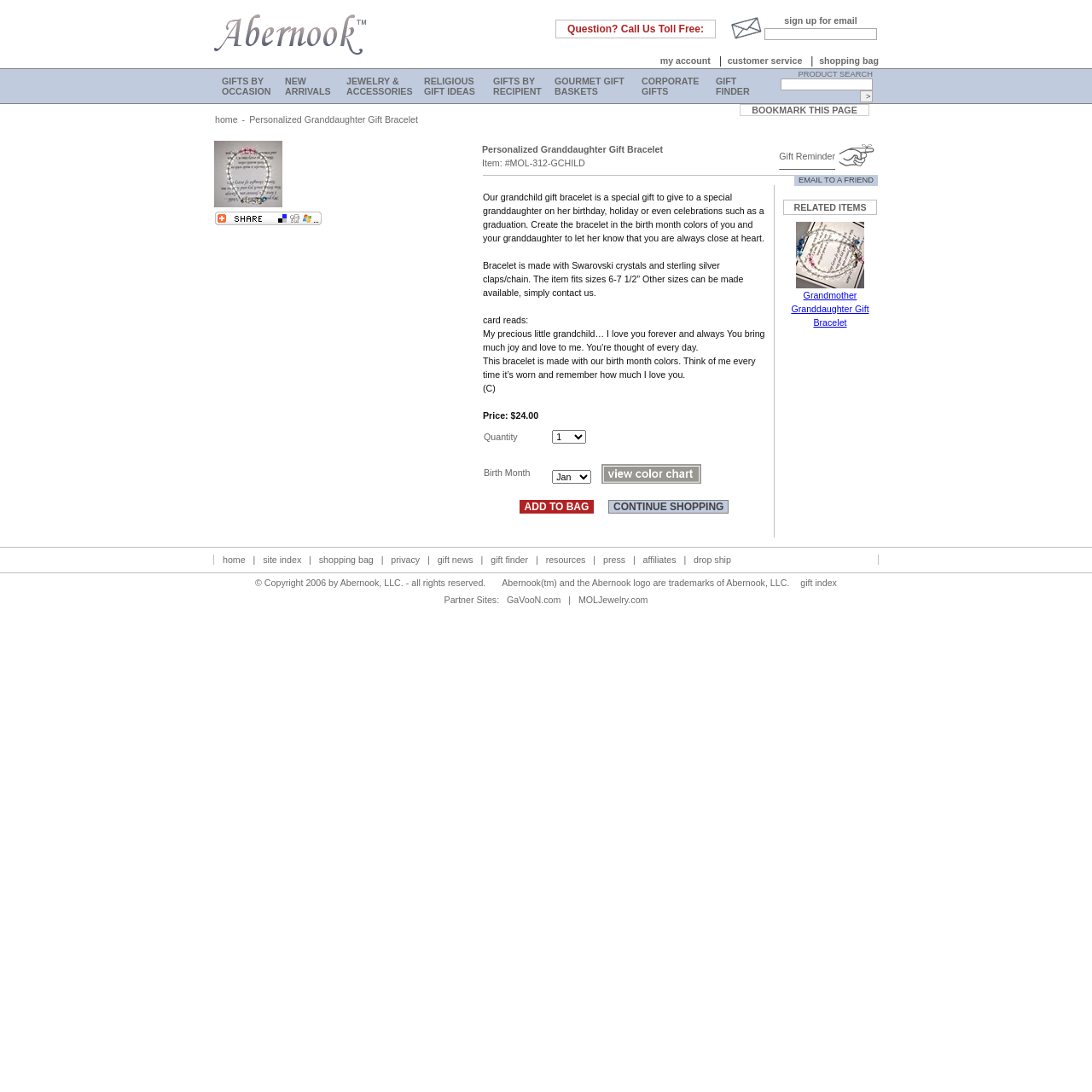Could you indicate the bounding box coordinates of the region to click in order to complete this instruction: "Search for a product".

[0.715, 0.072, 0.799, 0.083]